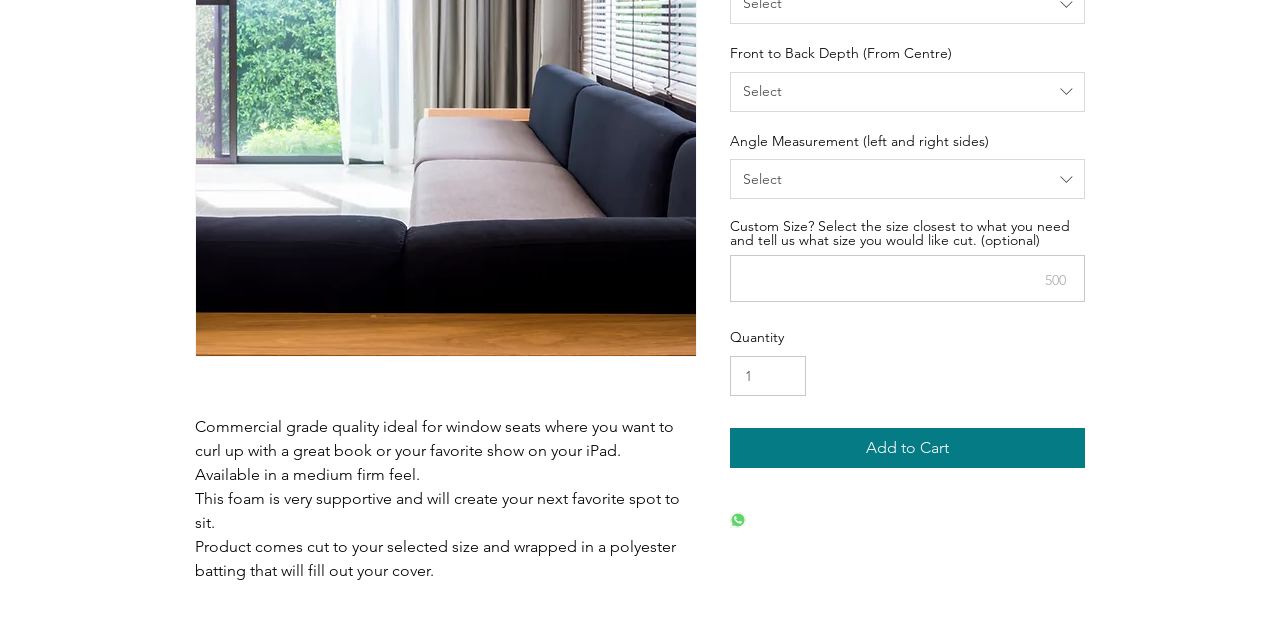Given the element description: "إرشادات", predict the bounding box coordinates of the UI element it refers to, using four float numbers between 0 and 1, i.e., [left, top, right, bottom].

None